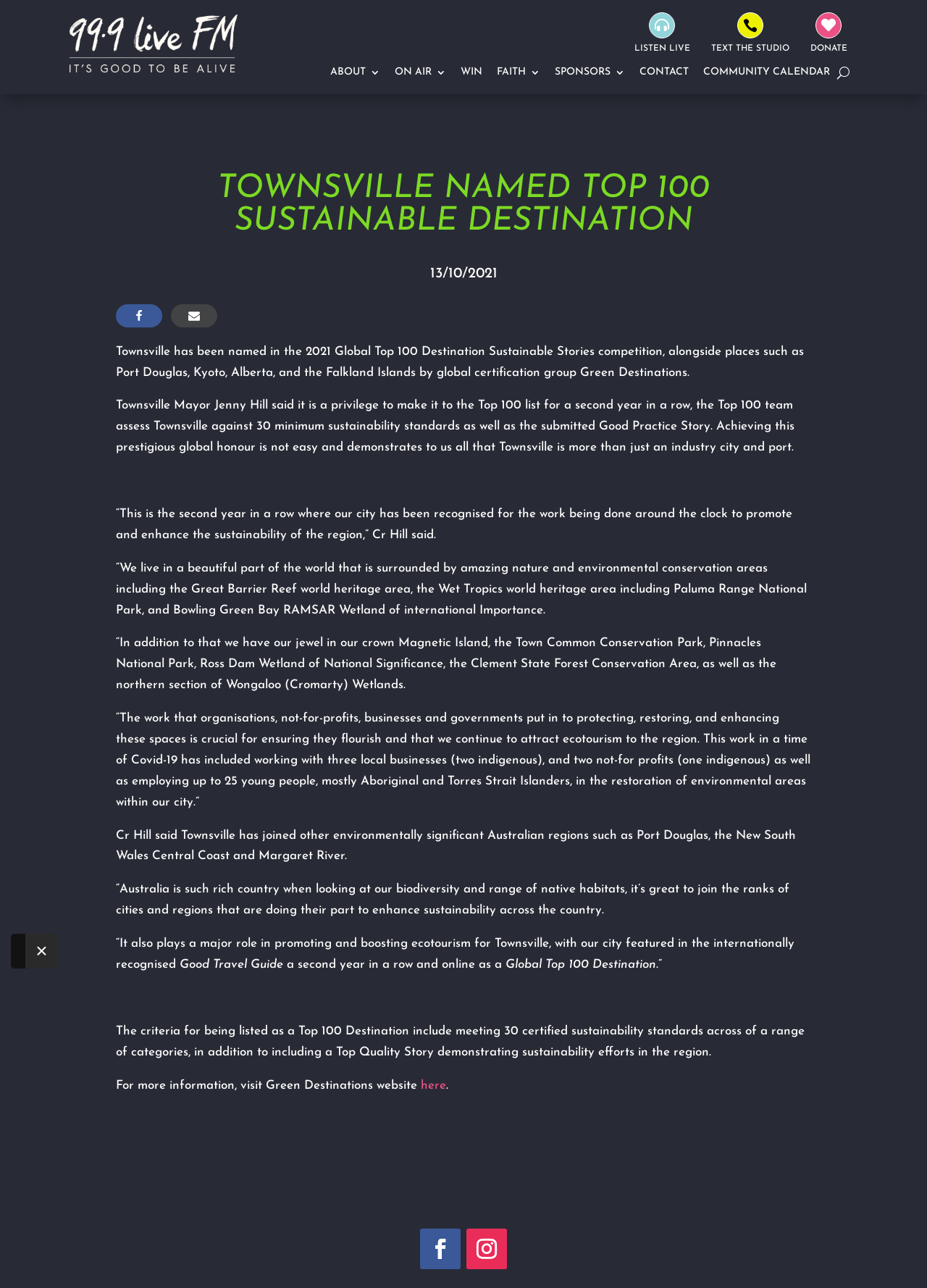Analyze the image and provide a detailed answer to the question: How many minimum sustainability standards are assessed by the Top 100 team?

I found the answer in the text 'The criteria for being listed as a Top 100 Destination include meeting 30 certified sustainability standards across of a range of categories...' which indicates that the Top 100 team assesses 30 minimum sustainability standards.